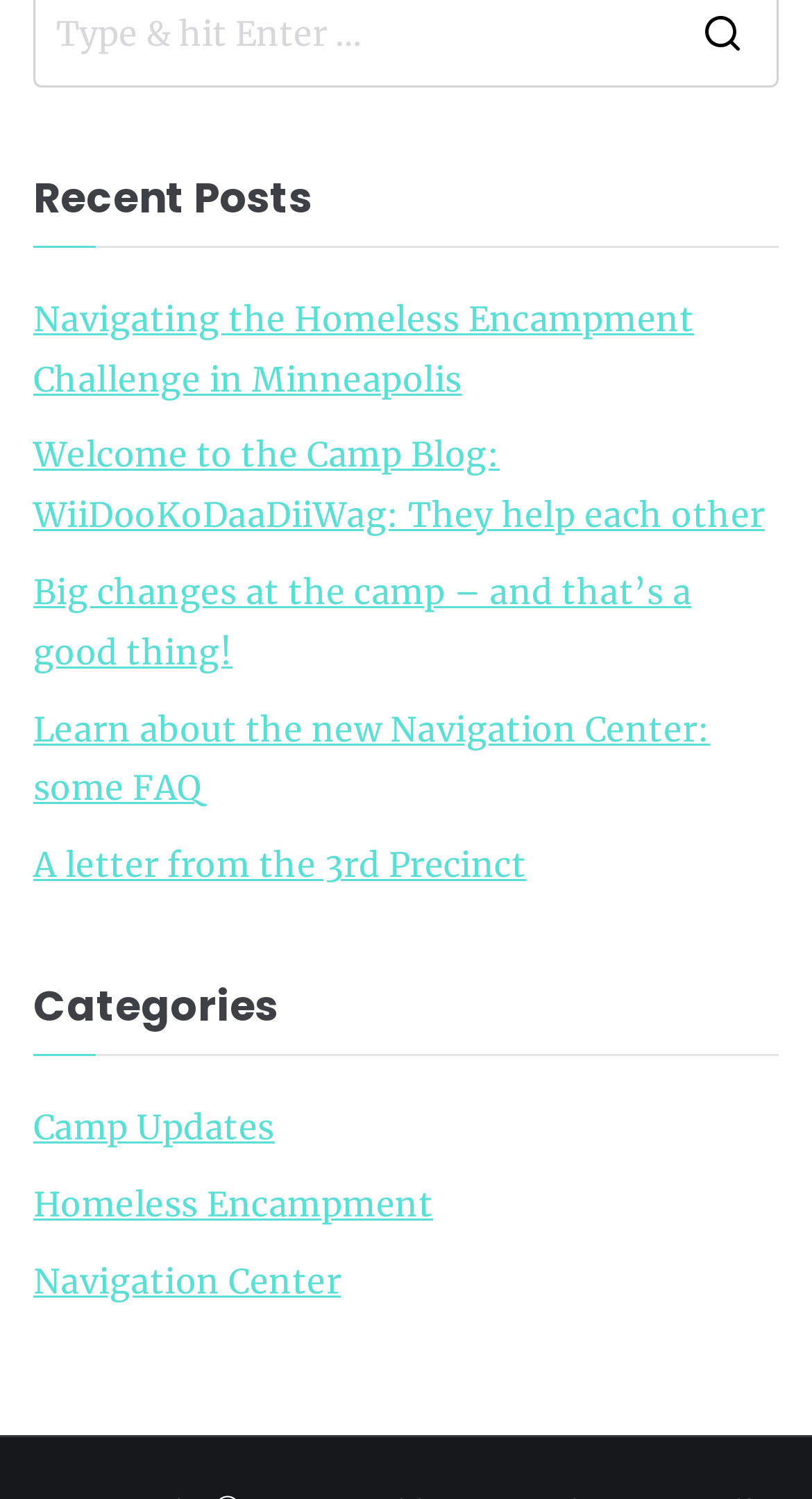Show the bounding box coordinates of the element that should be clicked to complete the task: "Apply for the job".

None